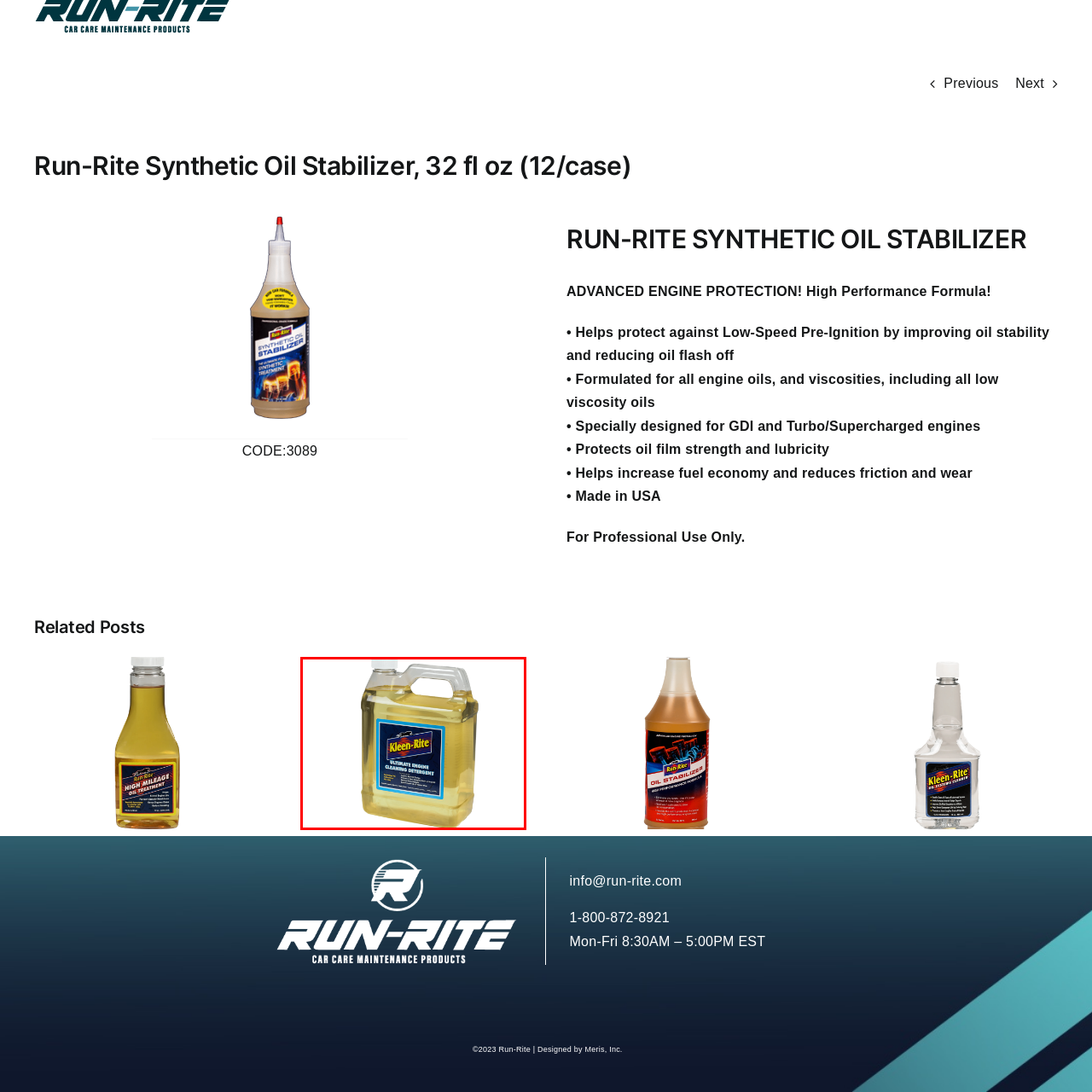How much of the product is packaged in the container?
Examine the image within the red bounding box and give a comprehensive response.

The caption states that the product is packaged as a gallon container, which suggests that the jug contains a specific quantity of the cleaning detergent.